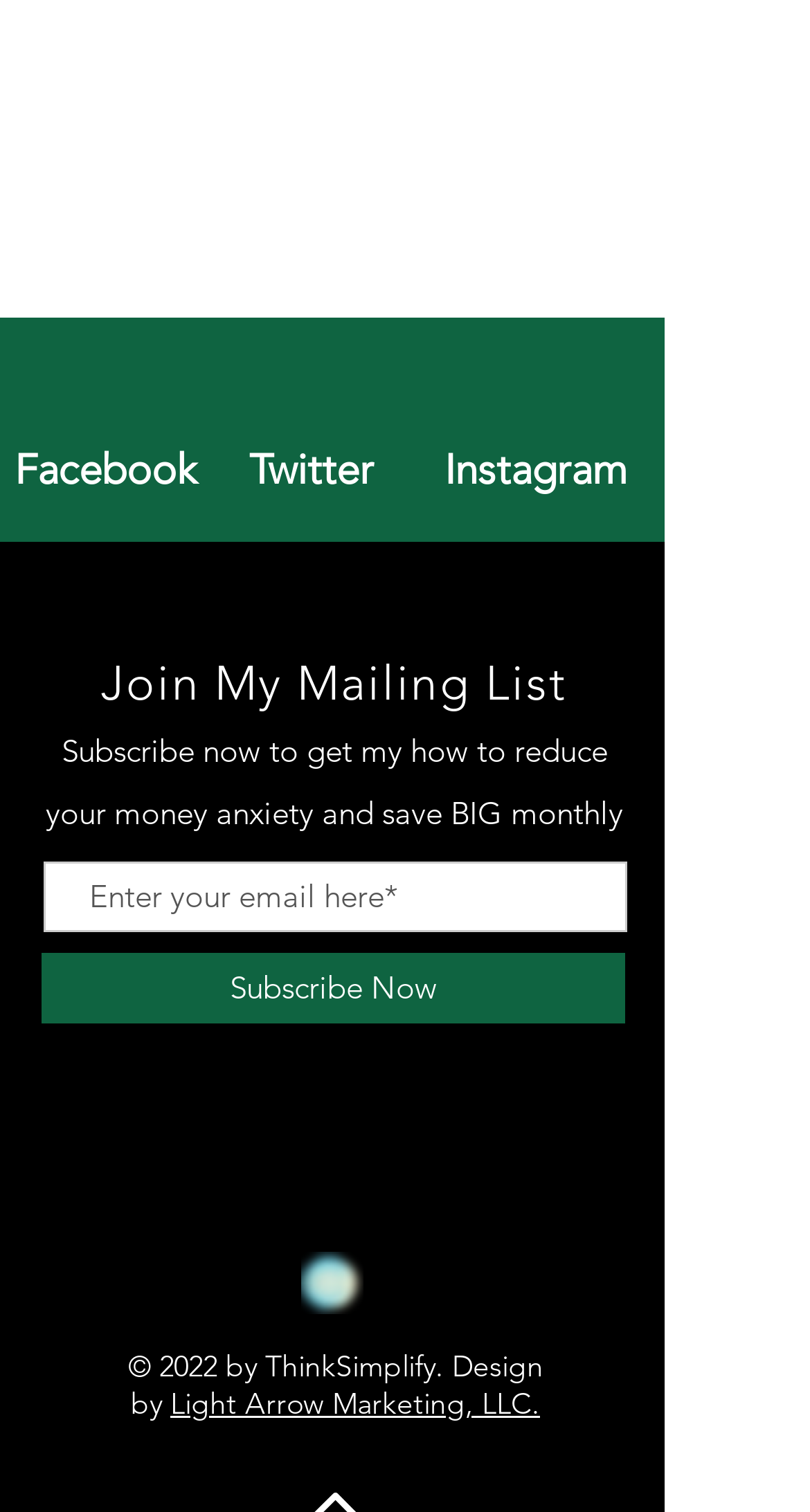Locate the bounding box coordinates of the region to be clicked to comply with the following instruction: "view Datenschutzhinweis". The coordinates must be four float numbers between 0 and 1, in the form [left, top, right, bottom].

None